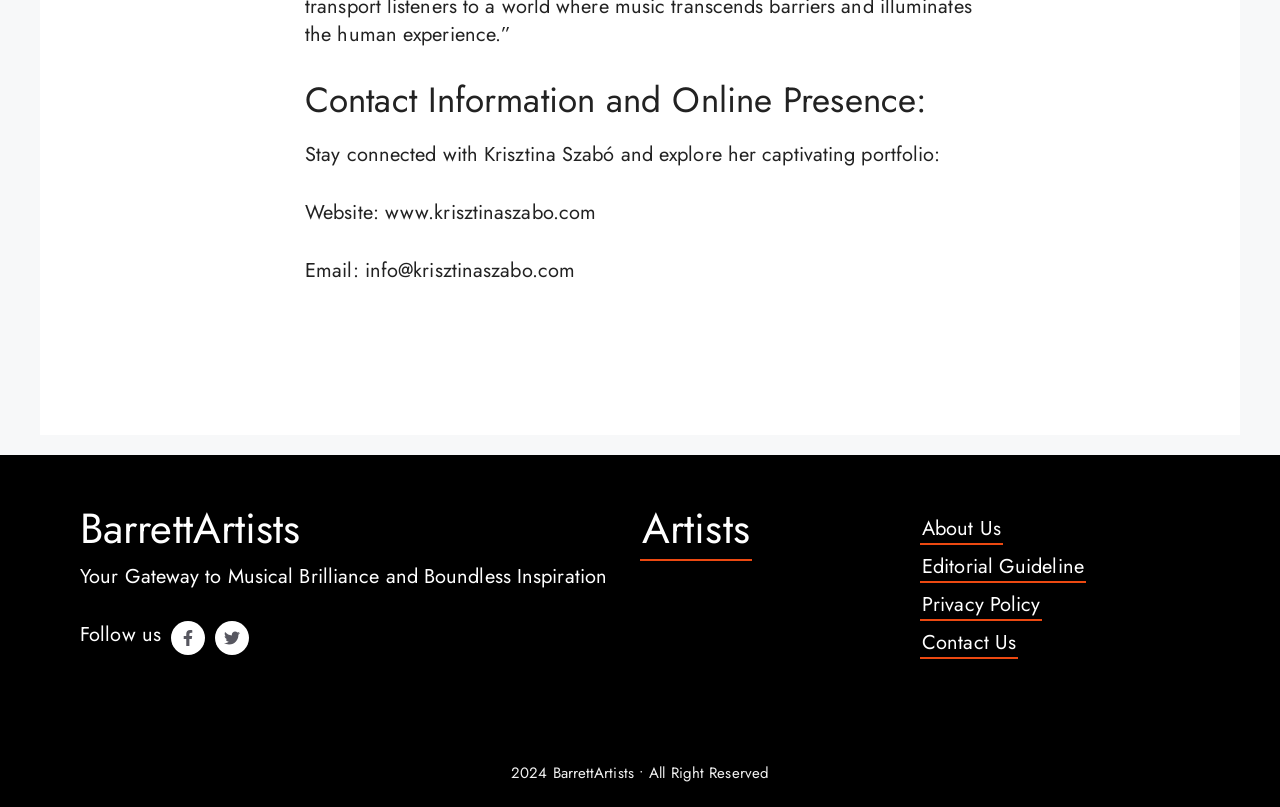What is the email address of Krisztina Szabó?
Please provide a single word or phrase as the answer based on the screenshot.

info@krisztinaszabo.com